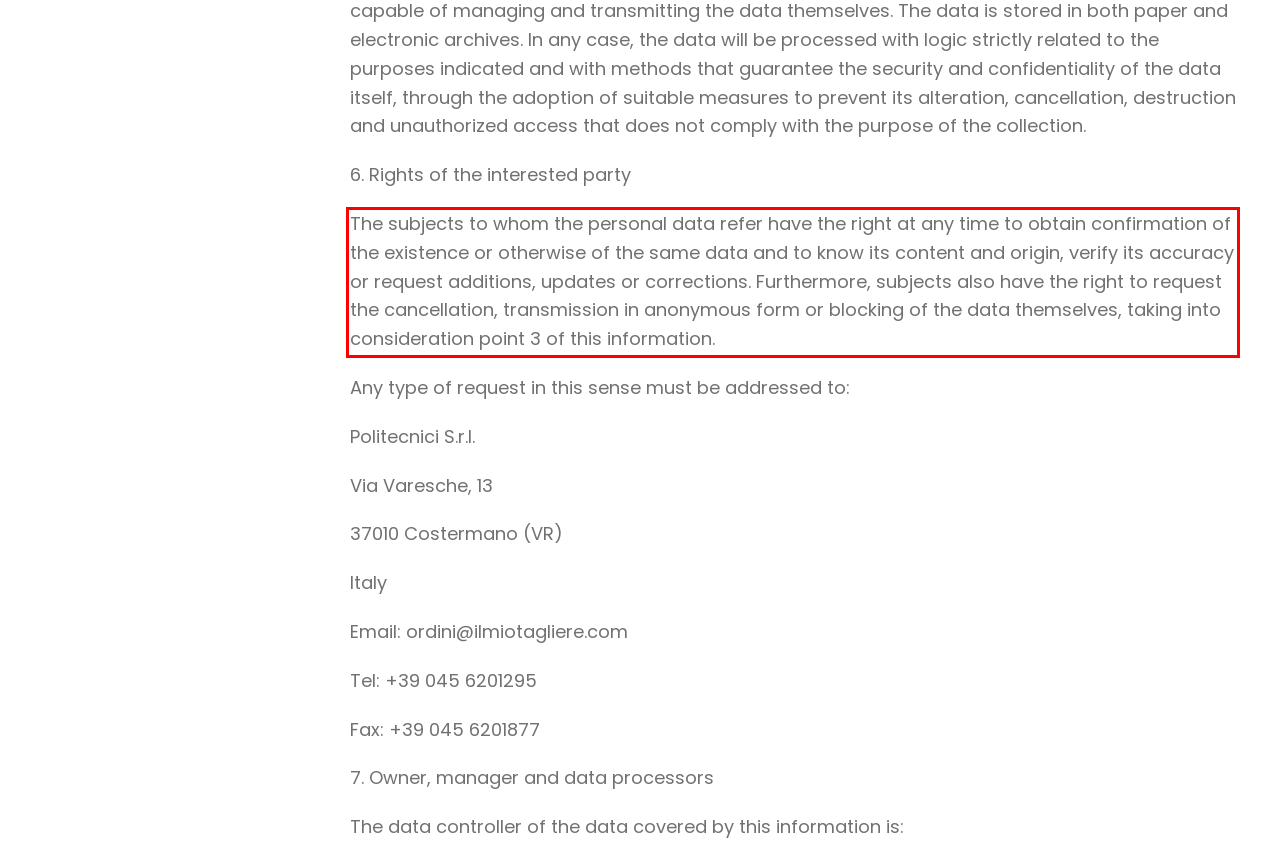Your task is to recognize and extract the text content from the UI element enclosed in the red bounding box on the webpage screenshot.

The subjects to whom the personal data refer have the right at any time to obtain confirmation of the existence or otherwise of the same data and to know its content and origin, verify its accuracy or request additions, updates or corrections. Furthermore, subjects also have the right to request the cancellation, transmission in anonymous form or blocking of the data themselves, taking into consideration point 3 of this information.